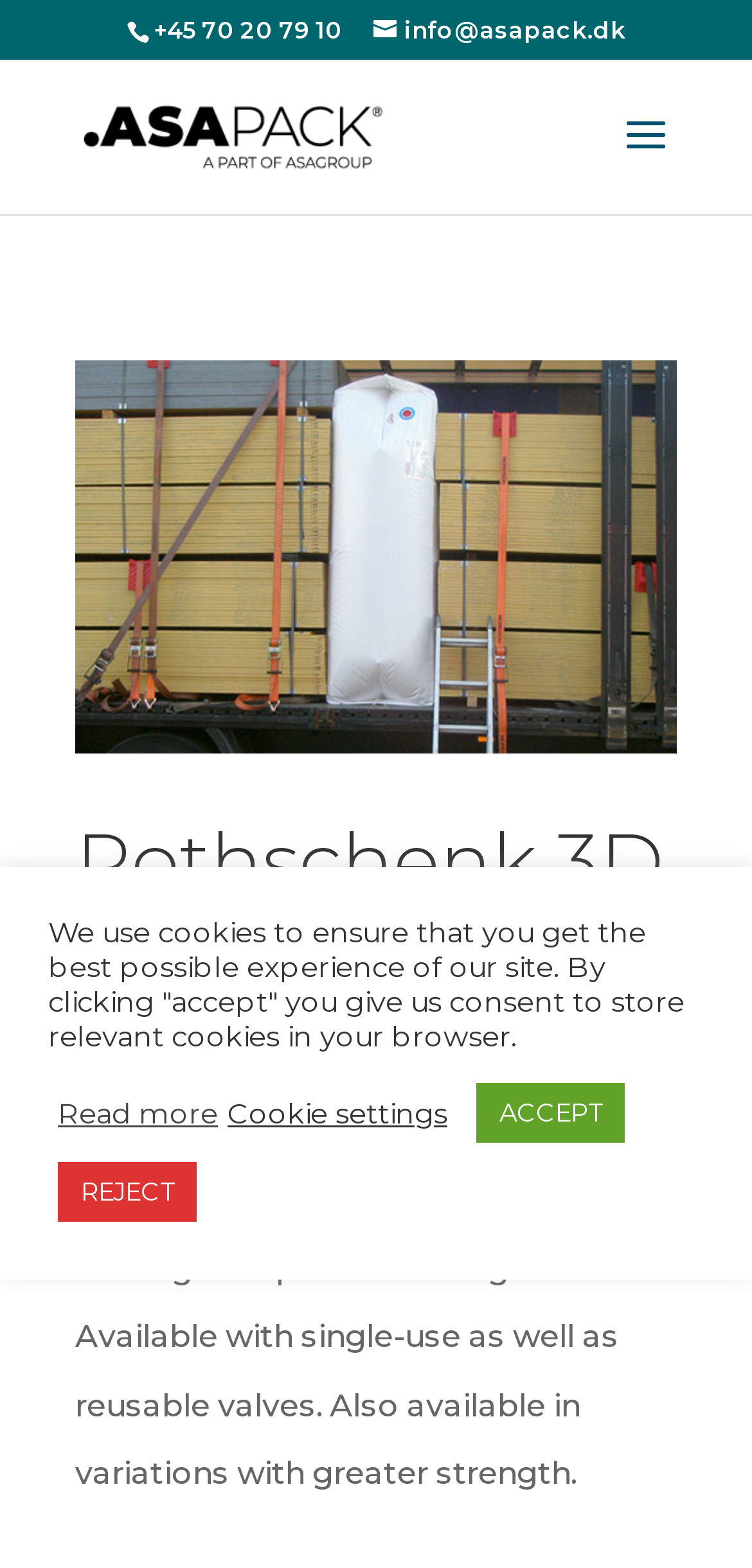Please find the main title text of this webpage.

Rothschenk 3D Pose